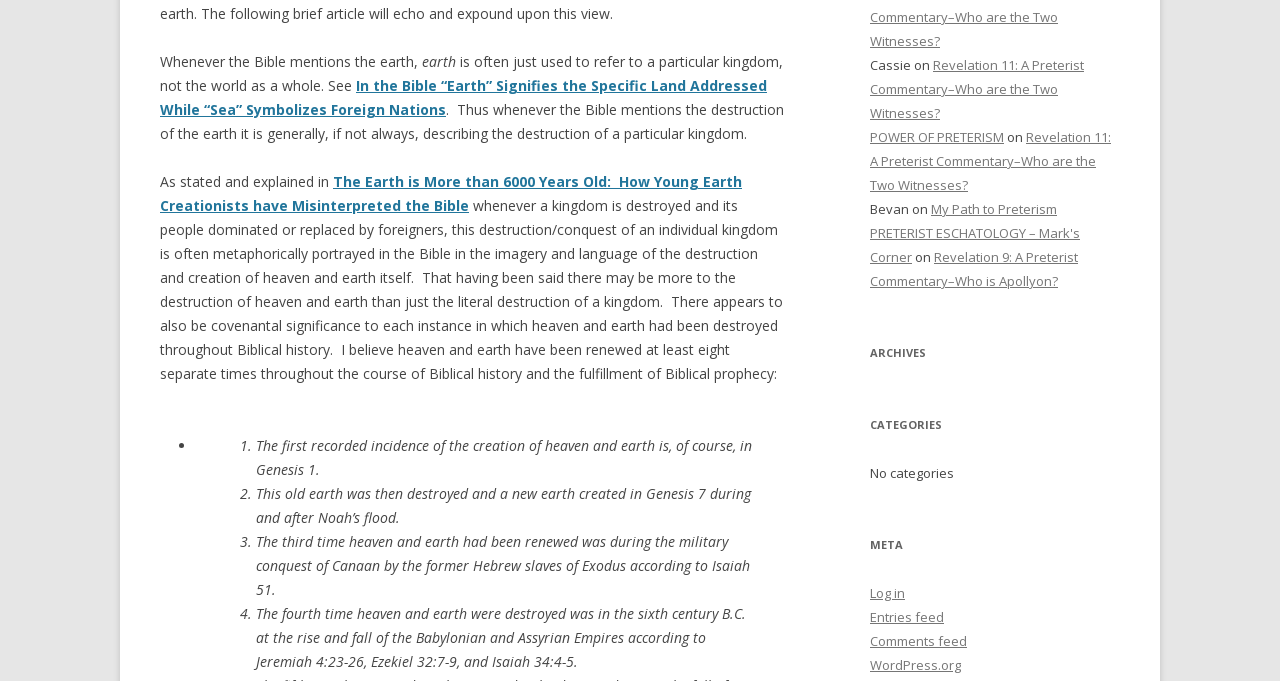Identify the bounding box for the UI element described as: "OCD Support Groups". Ensure the coordinates are four float numbers between 0 and 1, formatted as [left, top, right, bottom].

None